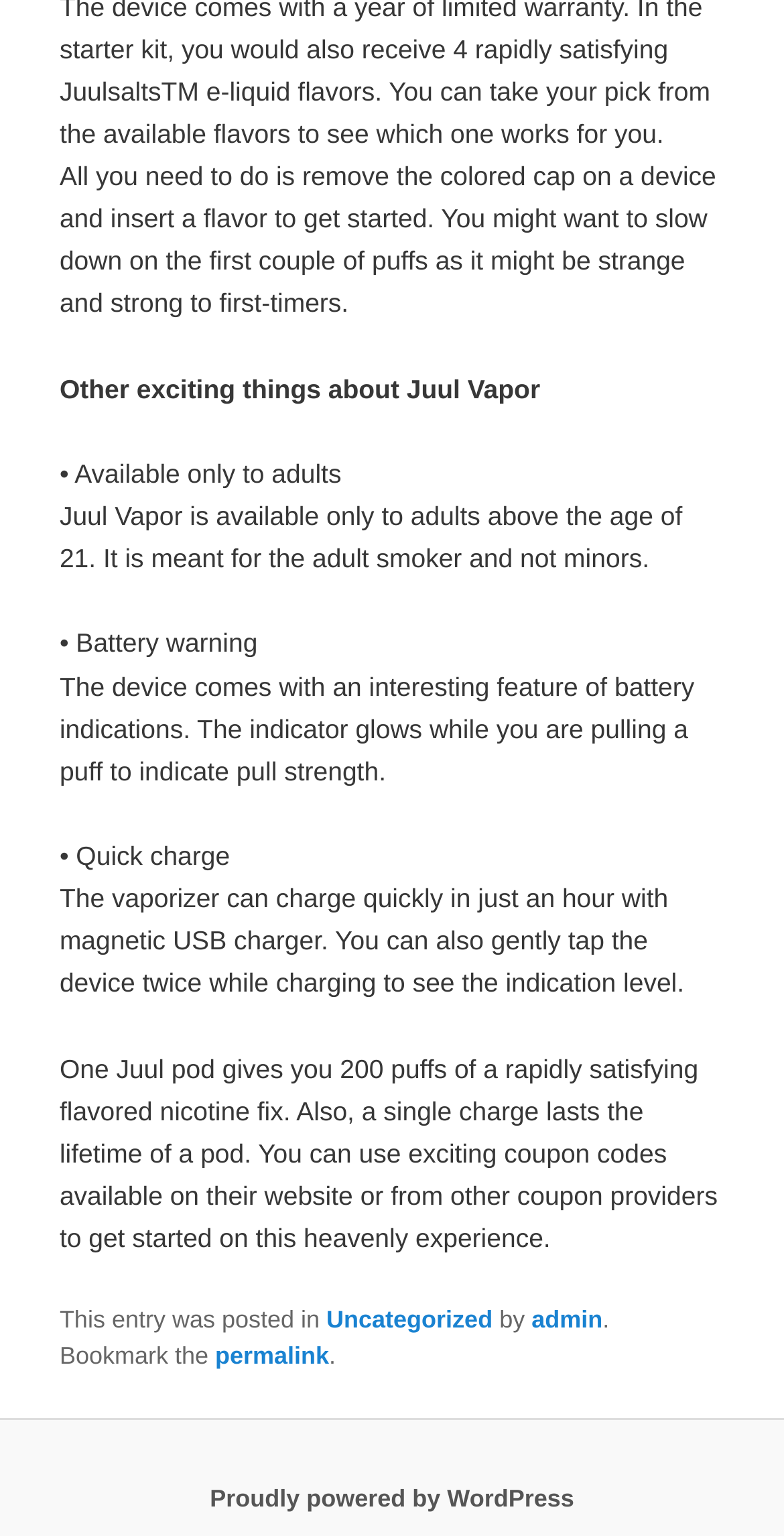How many puffs can one Juul pod give?
Refer to the image and provide a concise answer in one word or phrase.

200